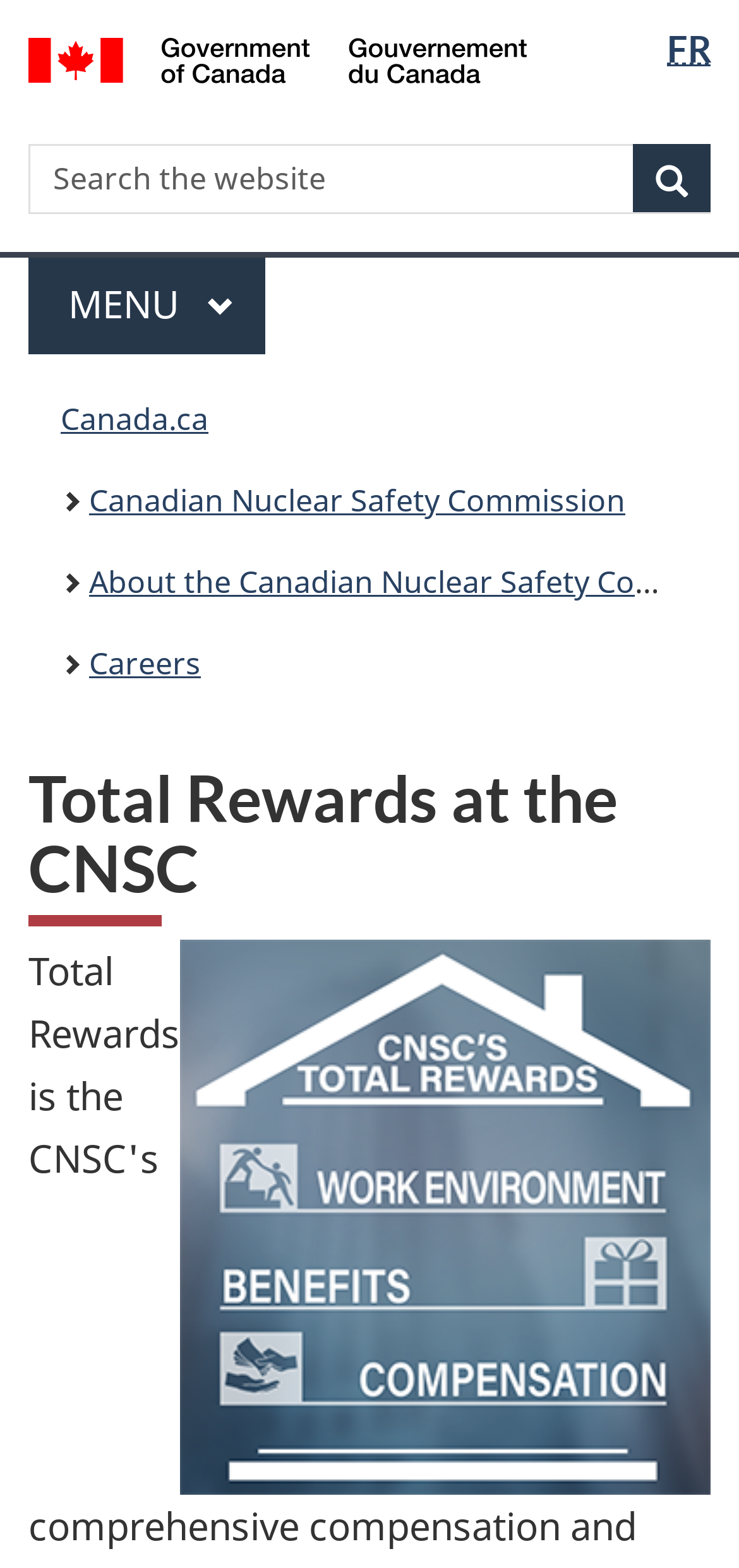What is the primary heading on this webpage?

Total Rewards at the CNSC